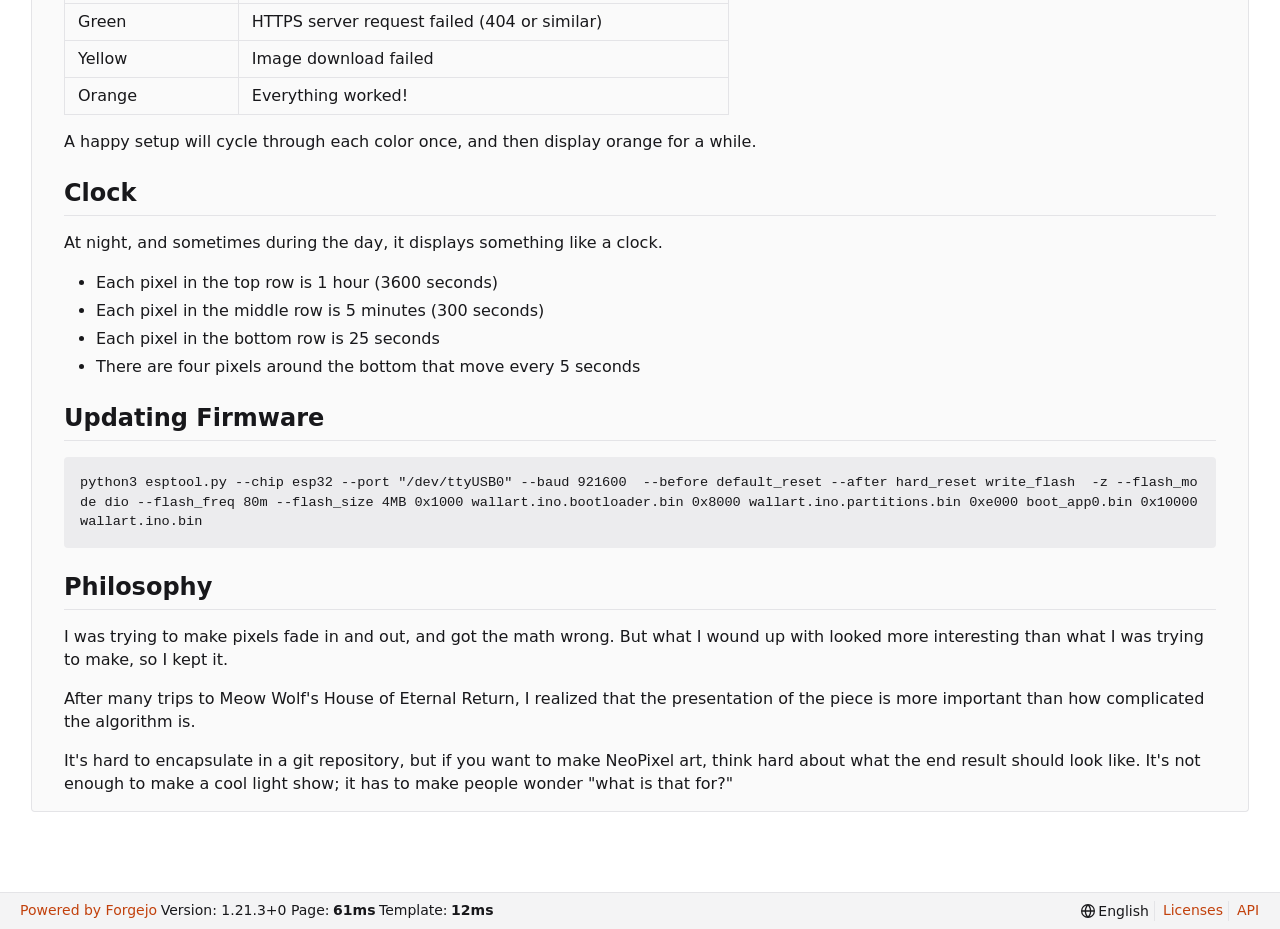Using the format (top-left x, top-left y, bottom-right x, bottom-right y), and given the element description, identify the bounding box coordinates within the screenshot: English

[0.844, 0.972, 0.898, 0.99]